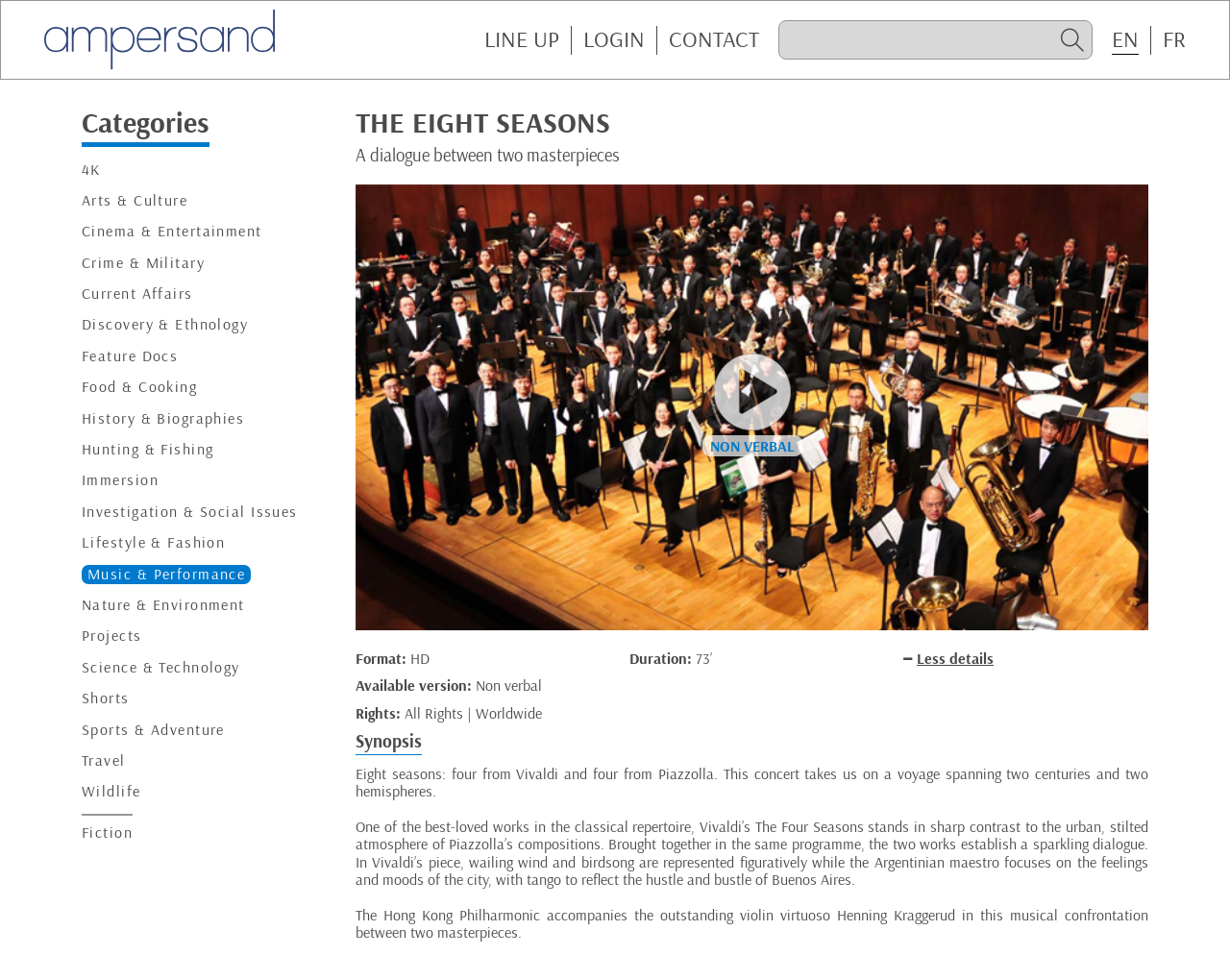Locate the bounding box coordinates of the element that should be clicked to execute the following instruction: "Select the 4K category".

[0.066, 0.163, 0.082, 0.183]